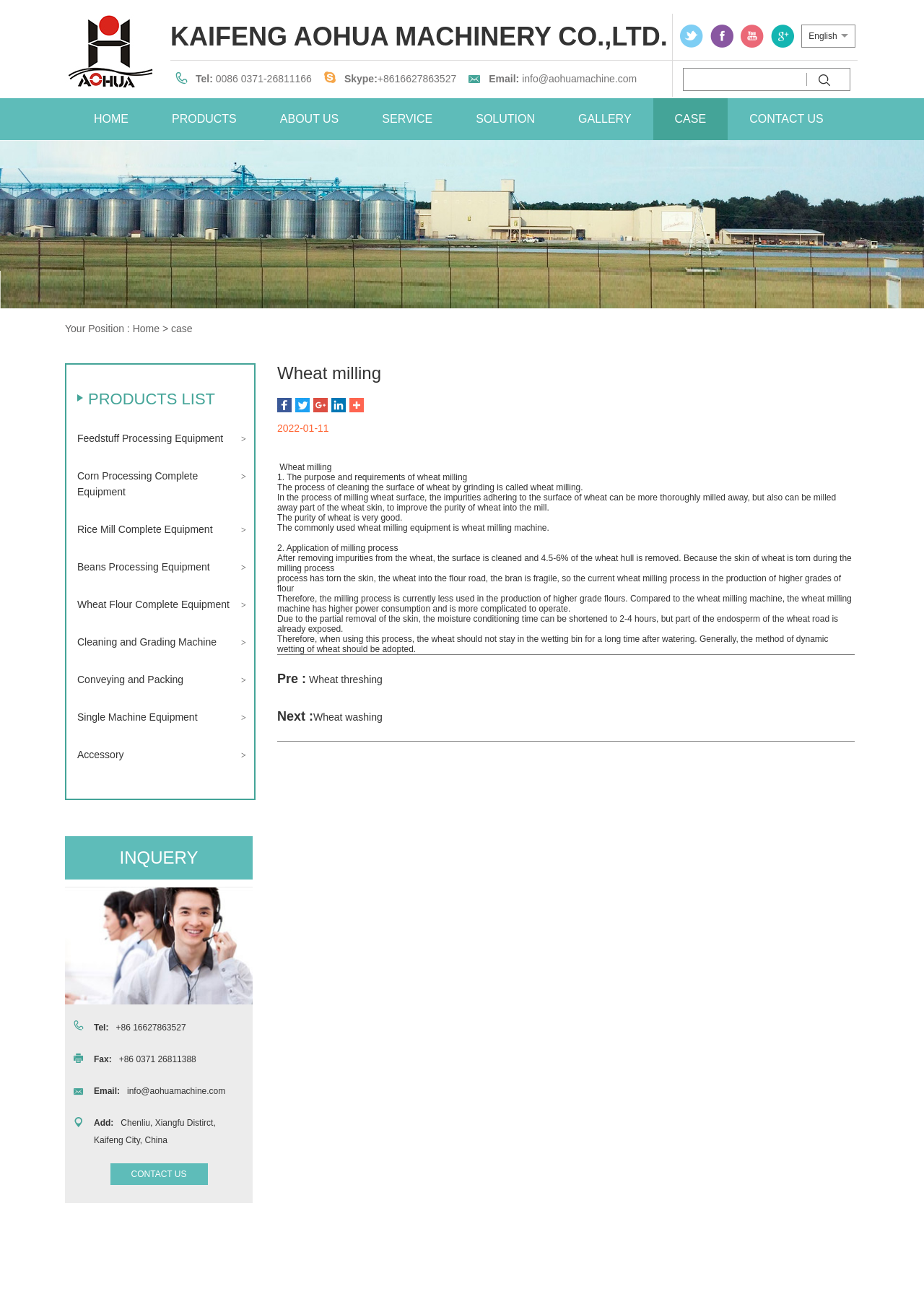Utilize the information from the image to answer the question in detail:
What is the purpose of wheat milling?

The purpose of wheat milling is mentioned in the article section of the webpage, where it is stated that 'The process of cleaning the surface of wheat by grinding is called wheat milling.'